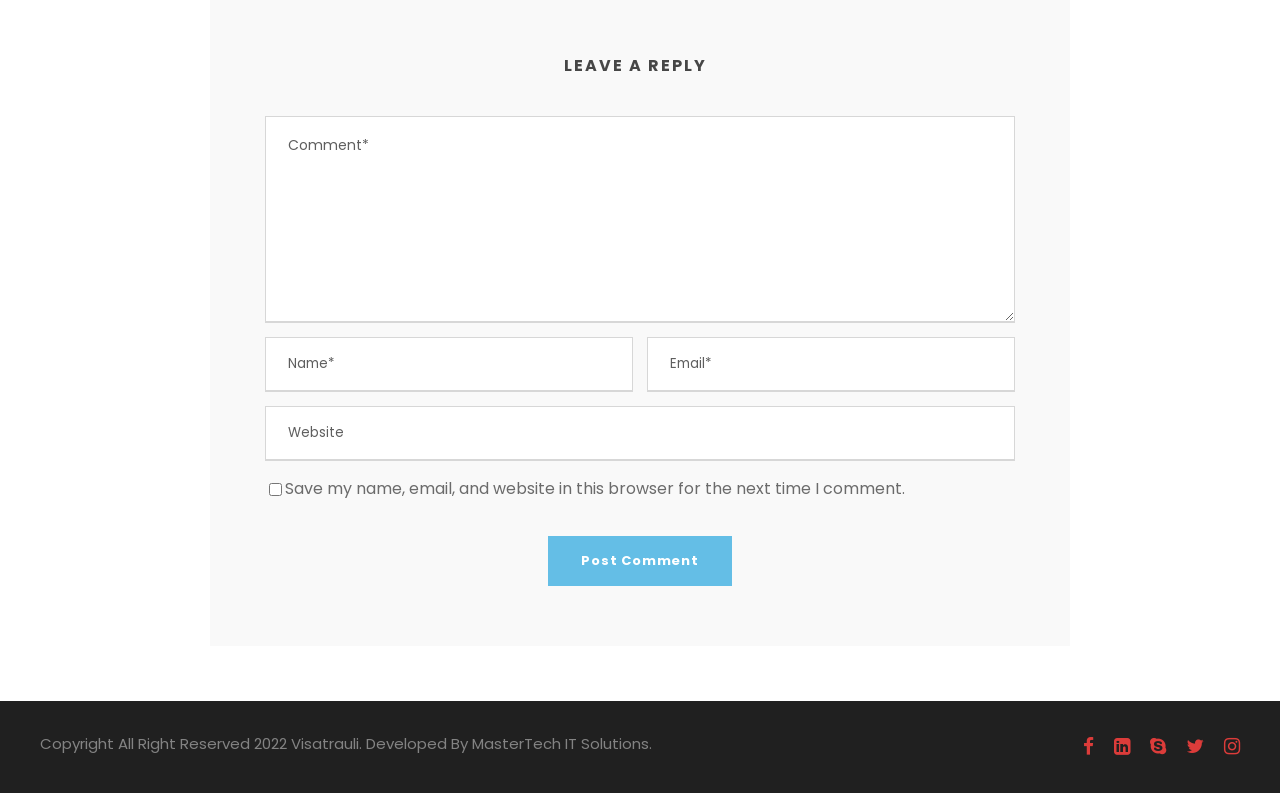What is the button below the textboxes for?
Answer with a single word or short phrase according to what you see in the image.

Posting comment